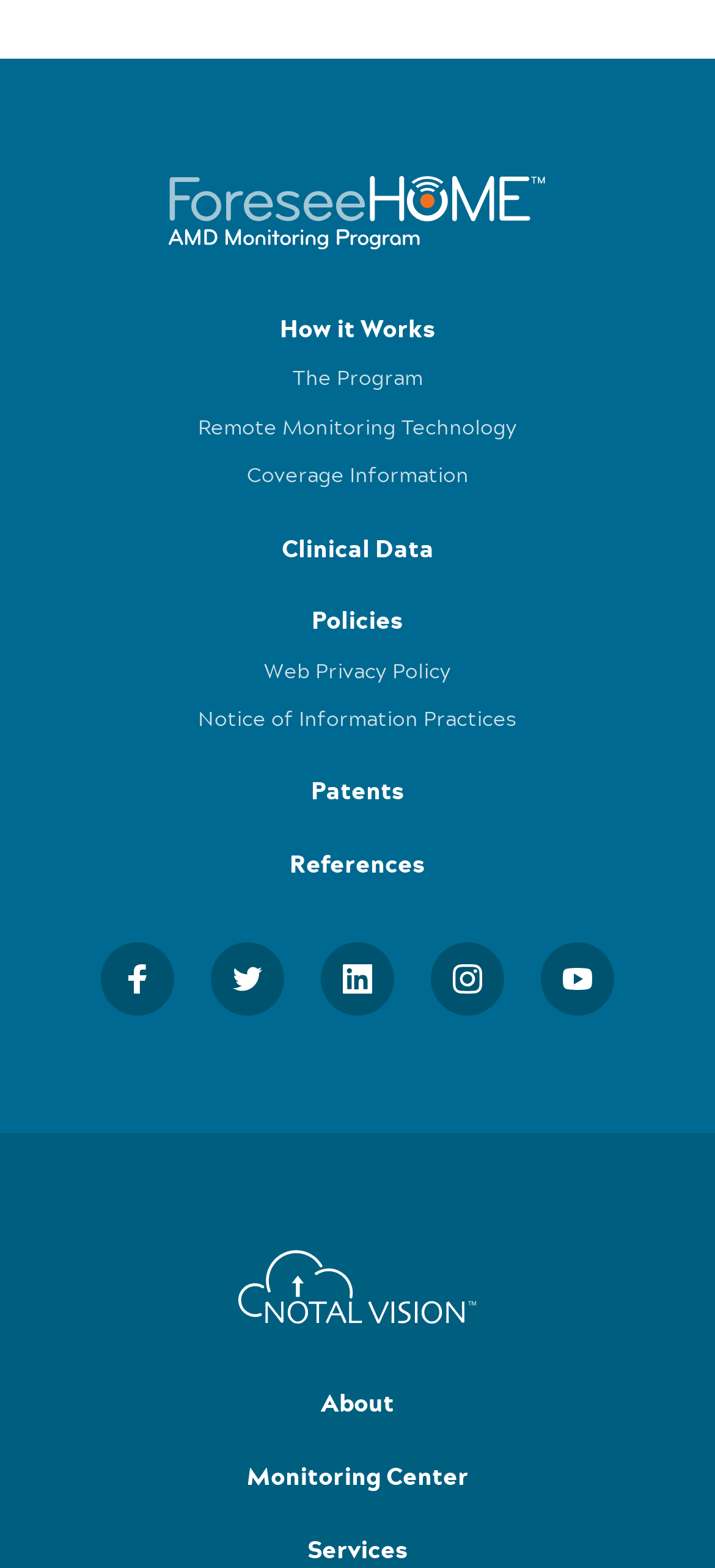What is the last link in the webpage?
Please provide a single word or phrase based on the screenshot.

Services